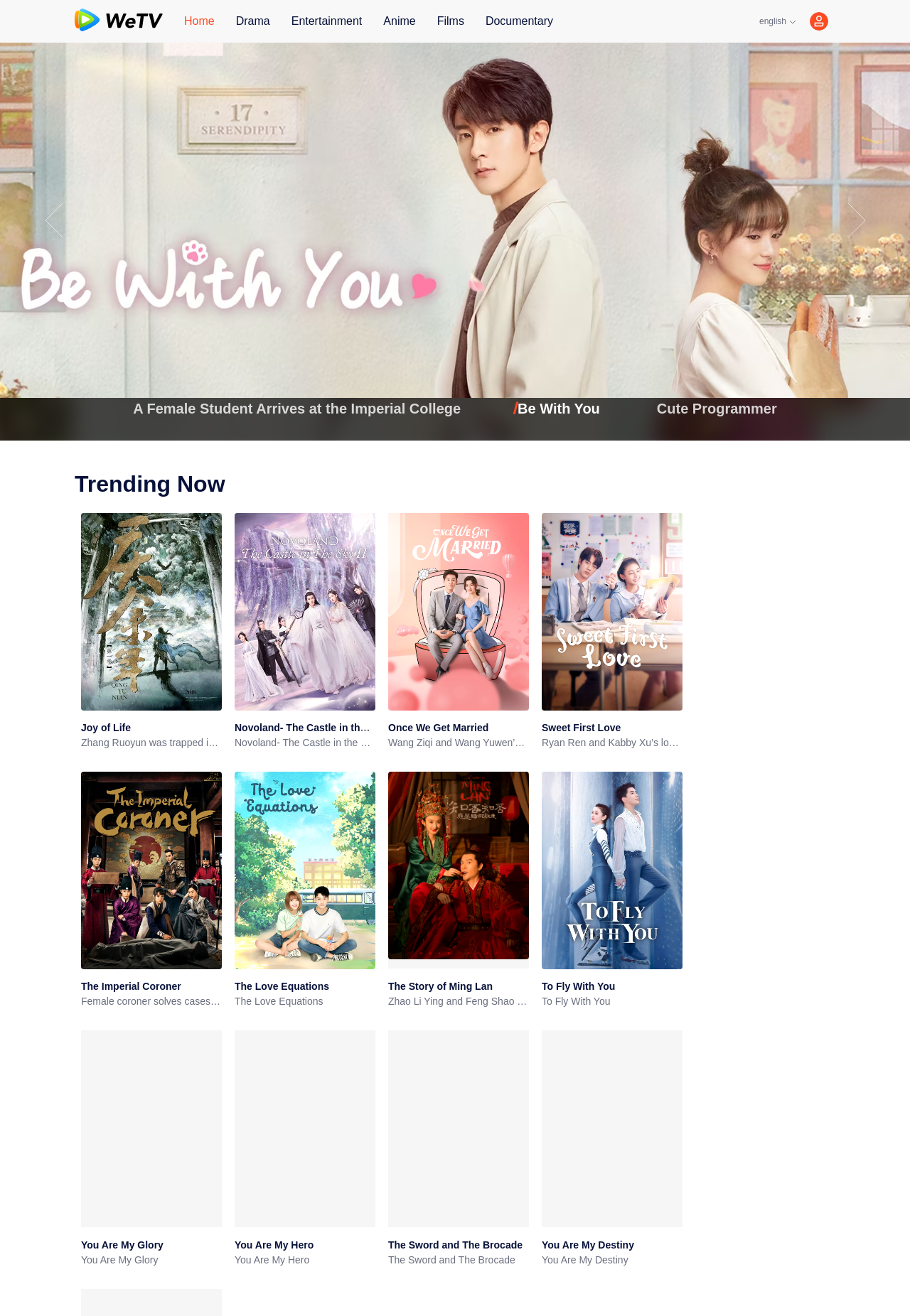What is the language of the webpage?
Answer briefly with a single word or phrase based on the image.

English